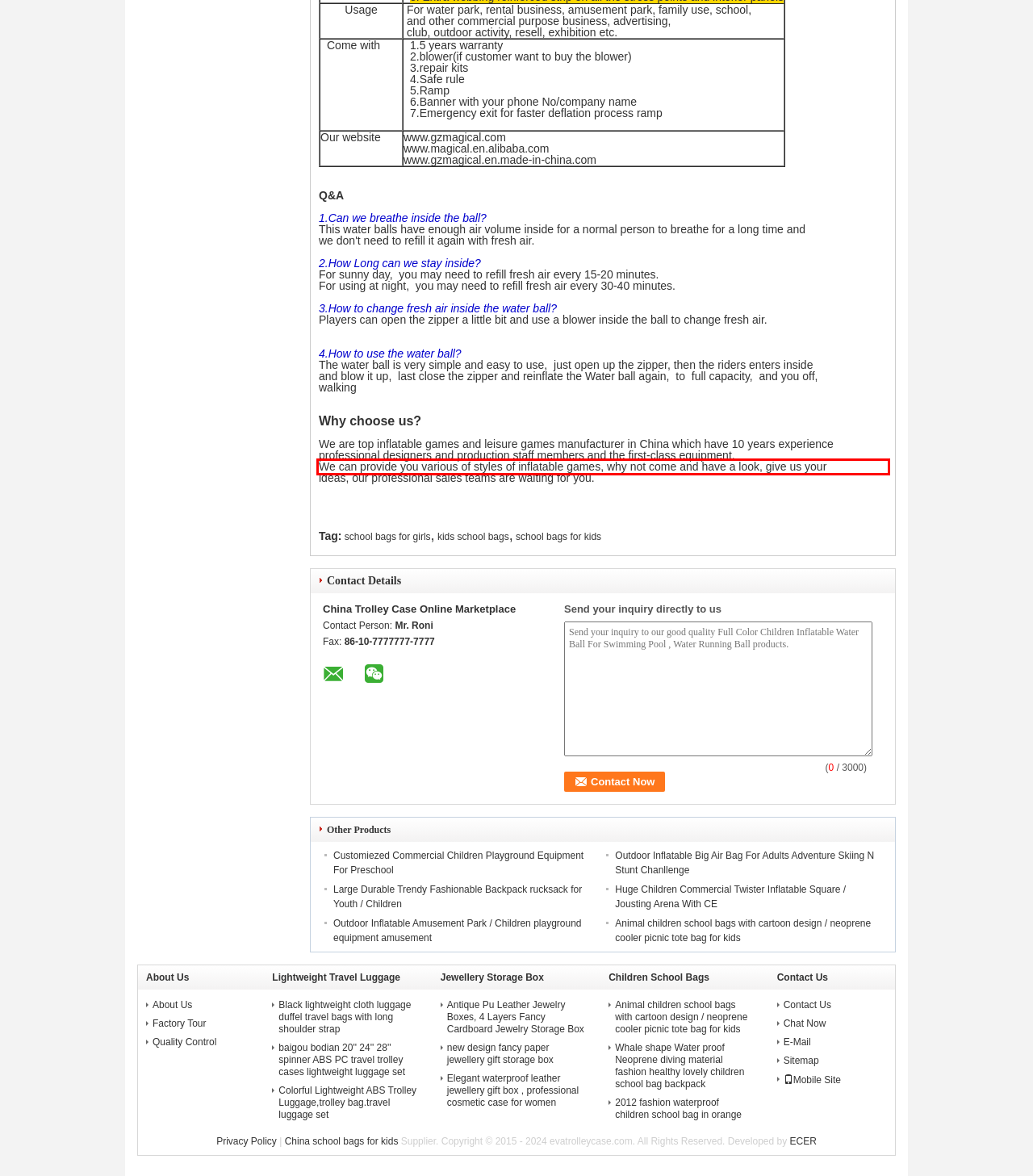You are provided with a screenshot of a webpage that includes a red bounding box. Extract and generate the text content found within the red bounding box.

We can provide you various of styles of inflatable games, why not come and have a look, give us your